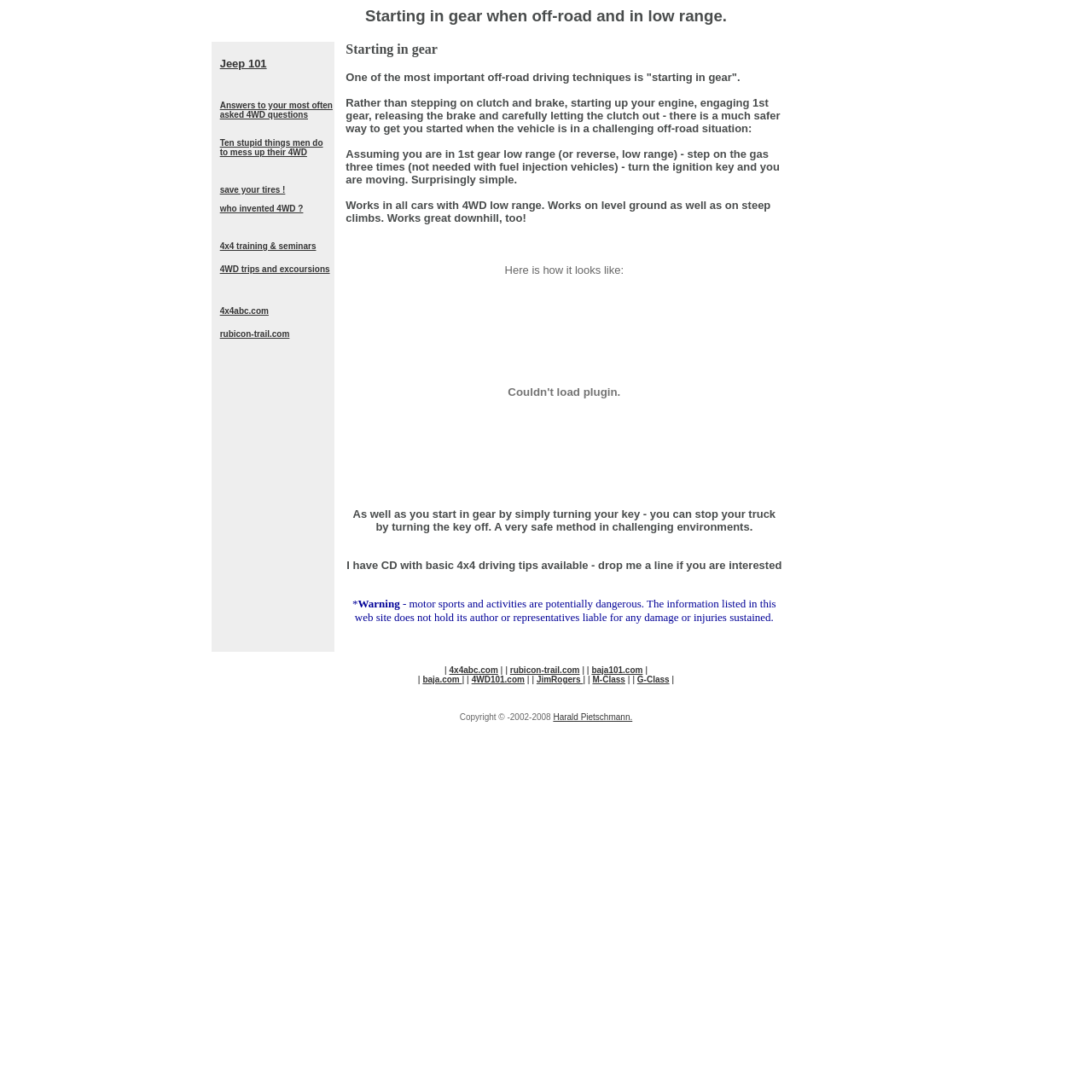Indicate the bounding box coordinates of the element that needs to be clicked to satisfy the following instruction: "Check the copyright information". The coordinates should be four float numbers between 0 and 1, i.e., [left, top, right, bottom].

[0.421, 0.652, 0.507, 0.661]